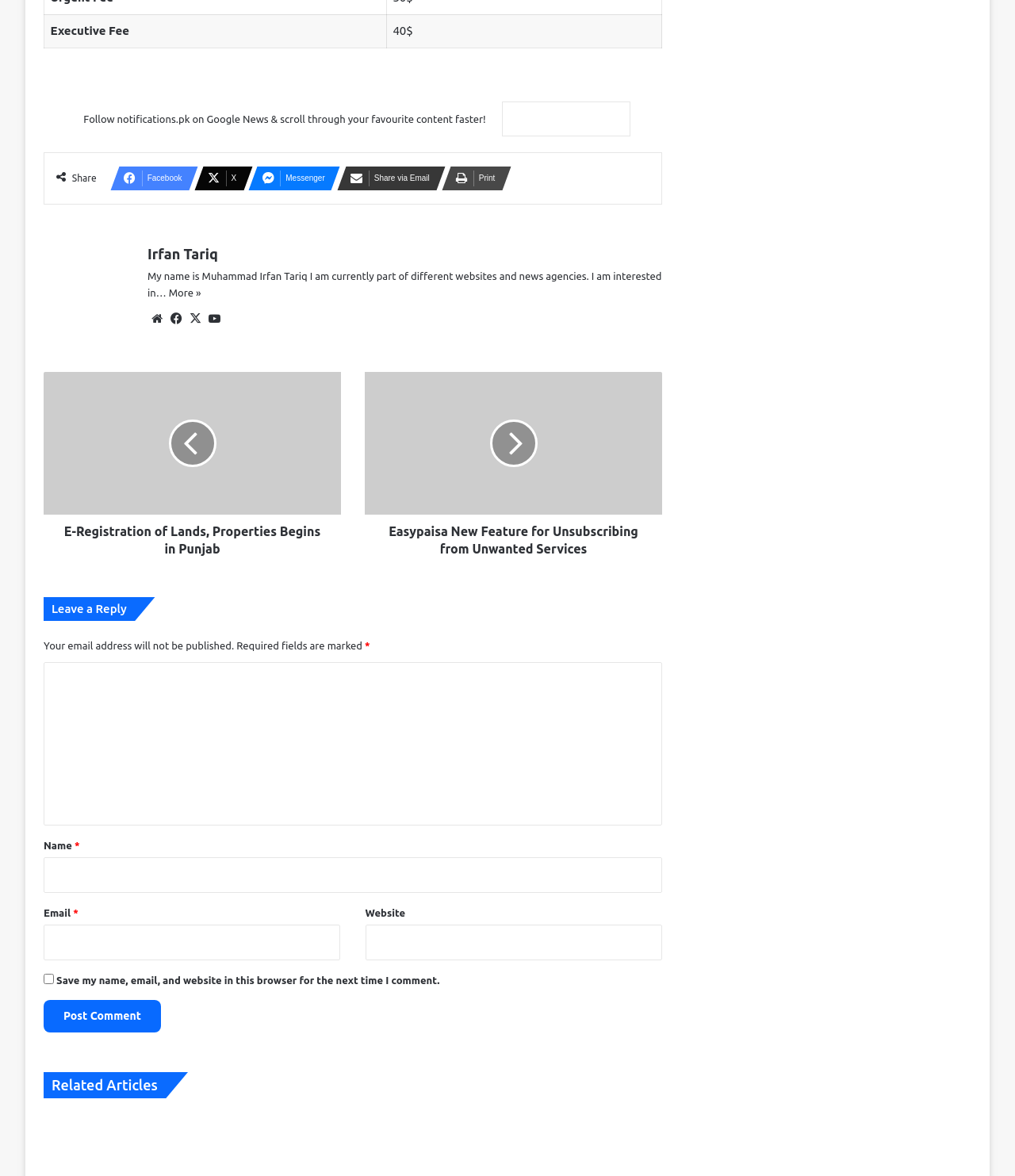Using the format (top-left x, top-left y, bottom-right x, bottom-right y), provide the bounding box coordinates for the described UI element. All values should be floating point numbers between 0 and 1: parent_node: Name * name="author"

[0.043, 0.729, 0.652, 0.759]